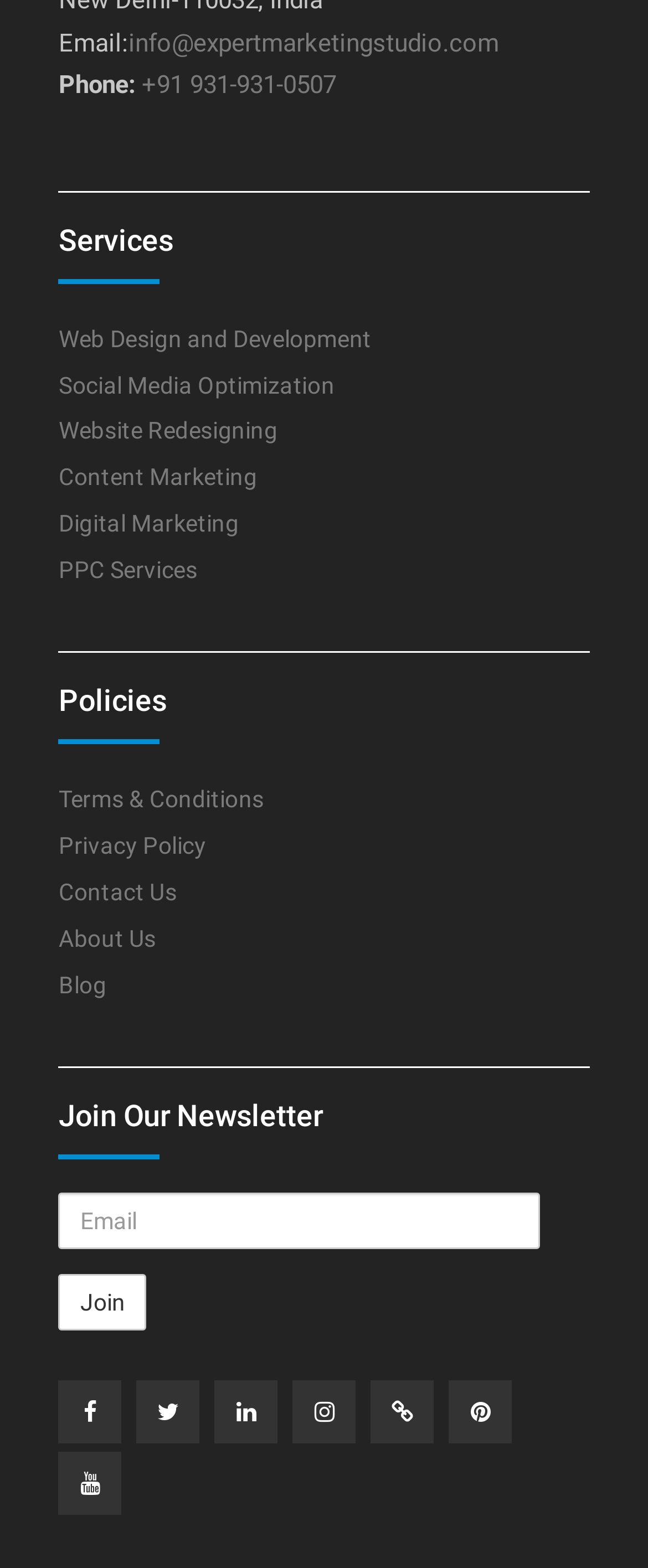Examine the image and give a thorough answer to the following question:
What is the email address to contact?

I found the email address by looking at the static text 'Email:' and the corresponding link 'info@expertmarketingstudio.com' which is located at the top of the webpage.